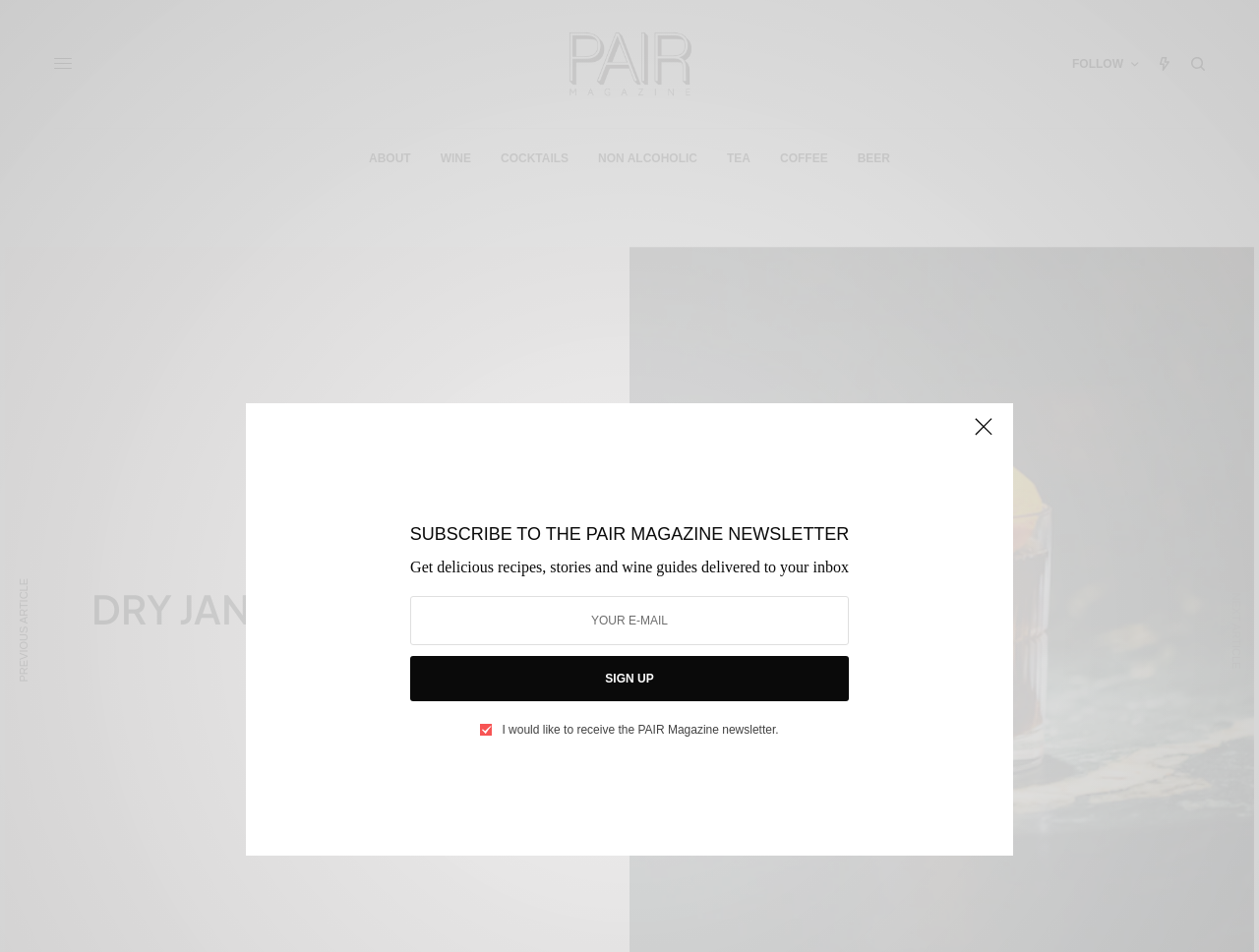Use a single word or phrase to answer the question: 
What is the name of the magazine?

PAIR Magazine